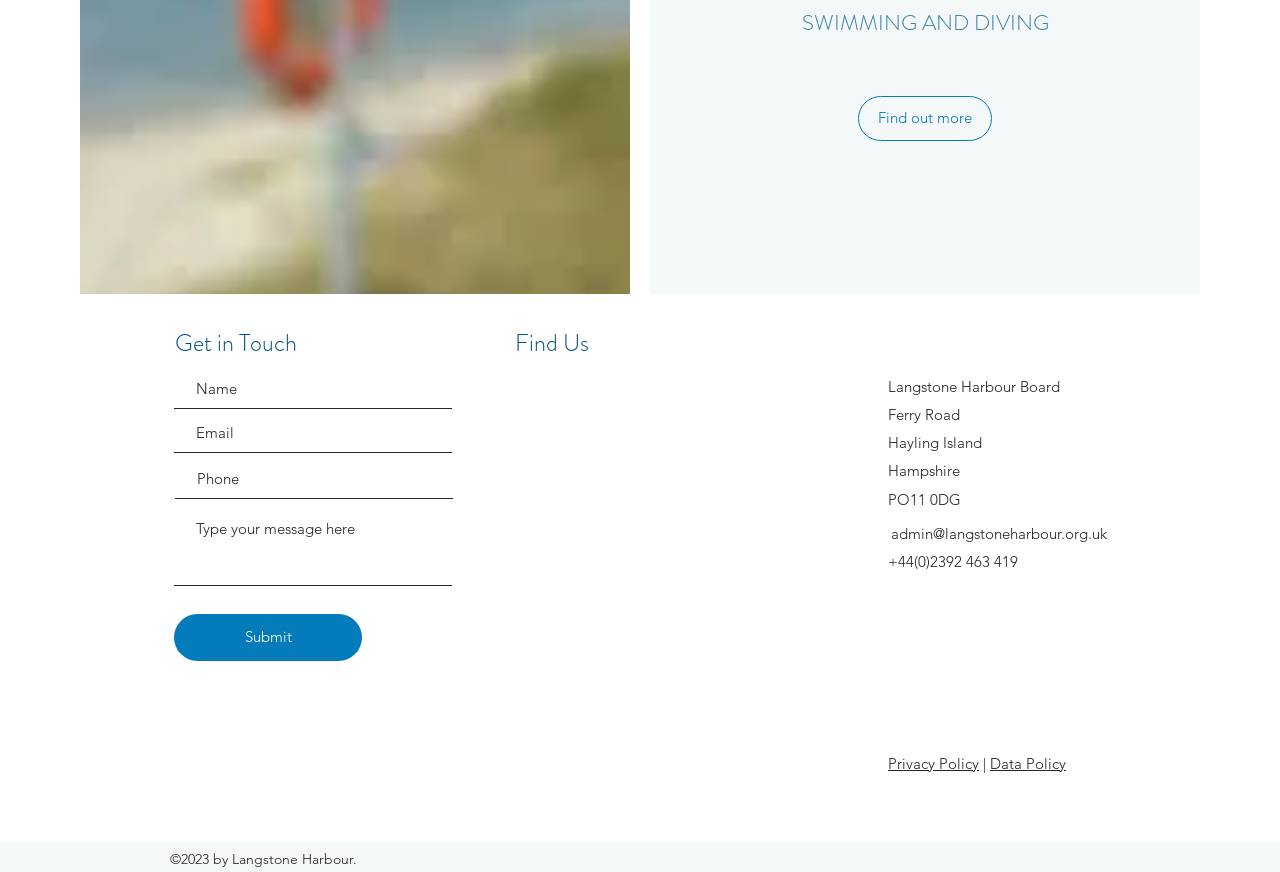Please identify the bounding box coordinates of the region to click in order to complete the given instruction: "View Google Maps". The coordinates should be four float numbers between 0 and 1, i.e., [left, top, right, bottom].

[0.402, 0.428, 0.657, 0.796]